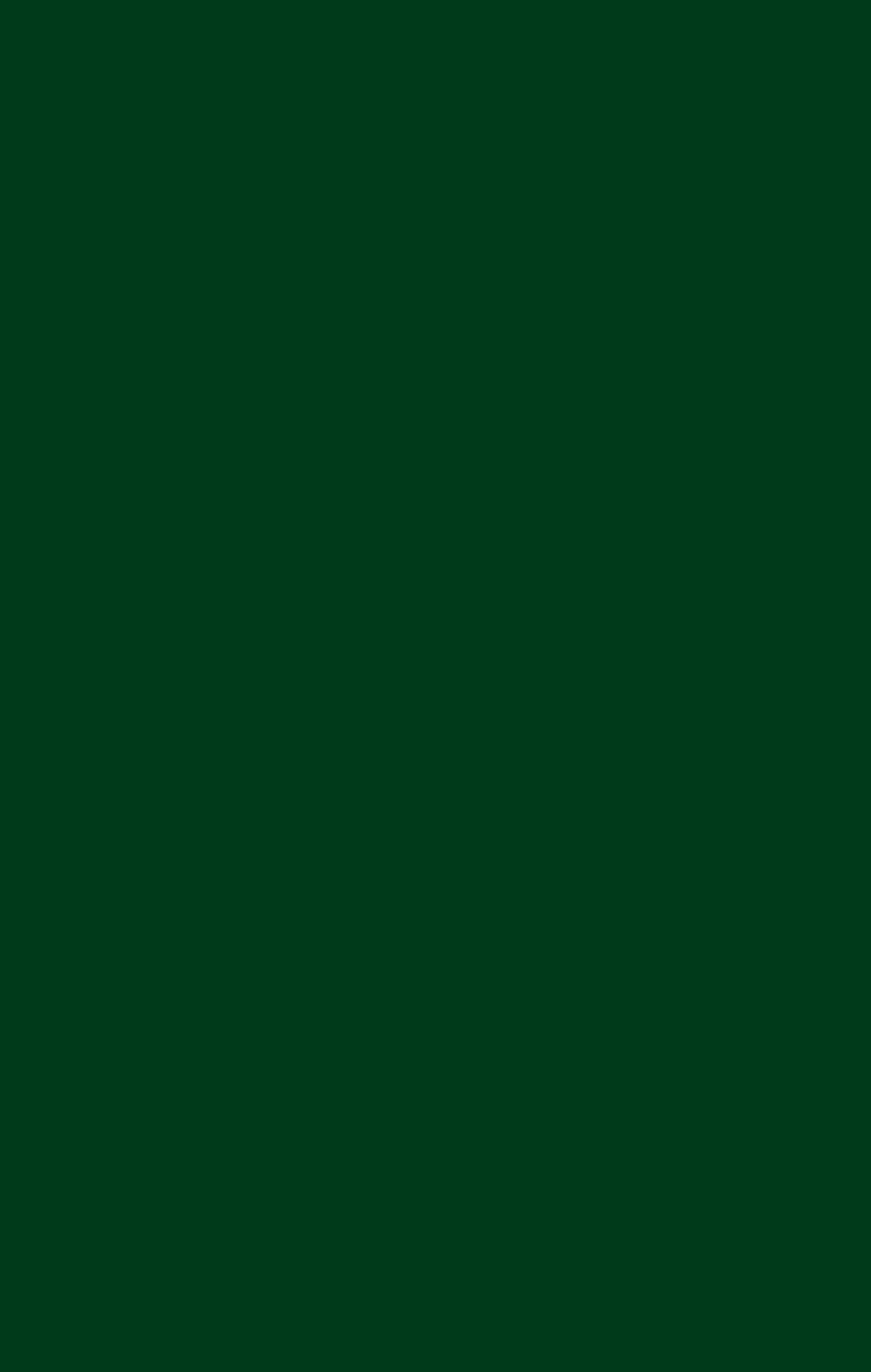Give the bounding box coordinates for the element described as: "Click here".

[0.064, 0.111, 0.428, 0.156]